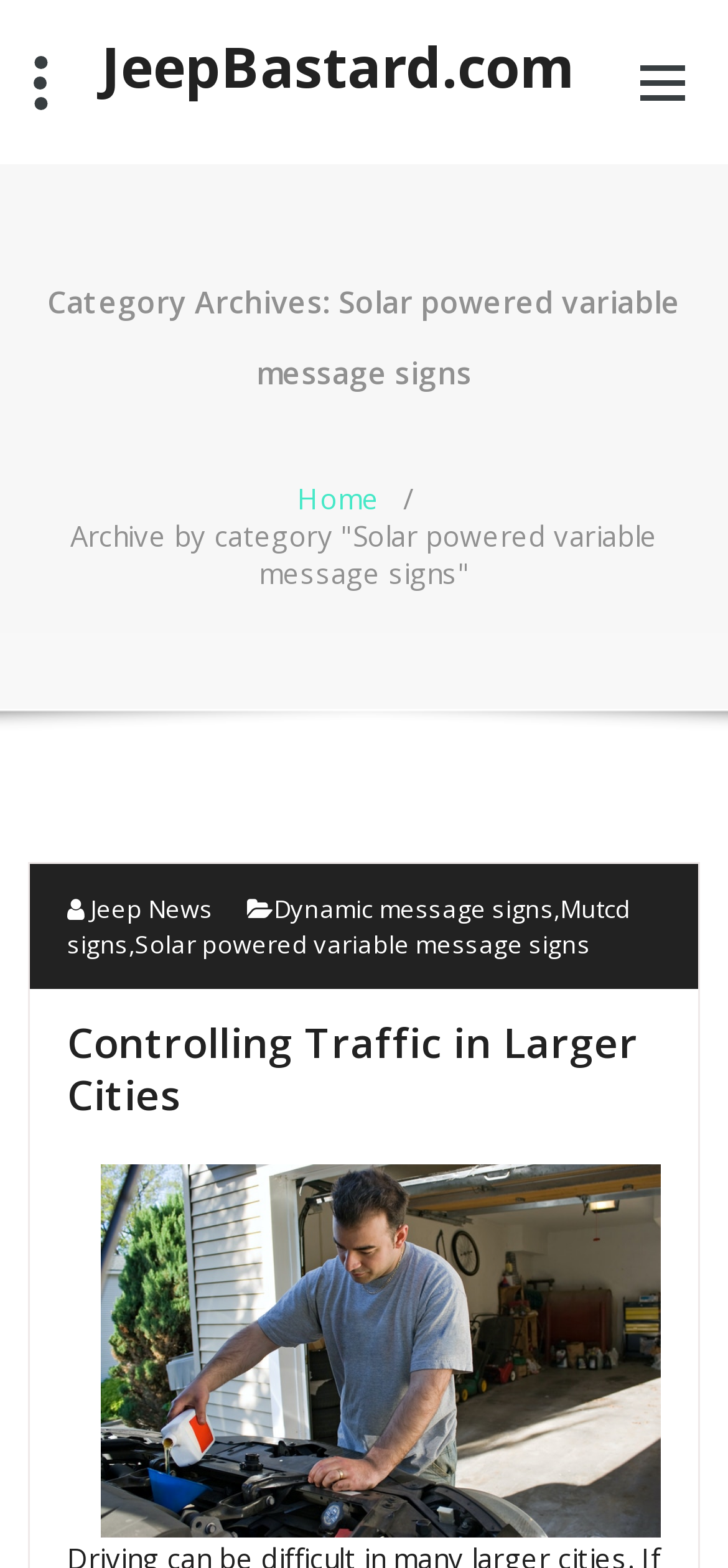Create a detailed description of the webpage's content and layout.

The webpage is about Solar powered variable message signs Archives on JeepBastard.com. At the top left, there is a link to an unknown page, and next to it, a link to the website's homepage, JeepBastard.com. Below these links, there is a static text describing the website's content, "Sponsored Posts about jeeps, auto and cars." 

On the top right, there is another link to an unknown page. The main content of the webpage starts with a heading, "Category Archives: Solar powered variable message signs", which is followed by a link to the "Home" page and a static text indicating the current archive category. 

Below the main heading, there is a footer section that contains several links, including "Jeep News", an icon, "Dynamic message signs", "Mutcd signs", and "Solar powered variable message signs". 

In the main content area, there is a heading, "Controlling Traffic in Larger Cities", which is a link to a specific article. Below this heading, there is an image related to "Grid powered dynamic message signs".